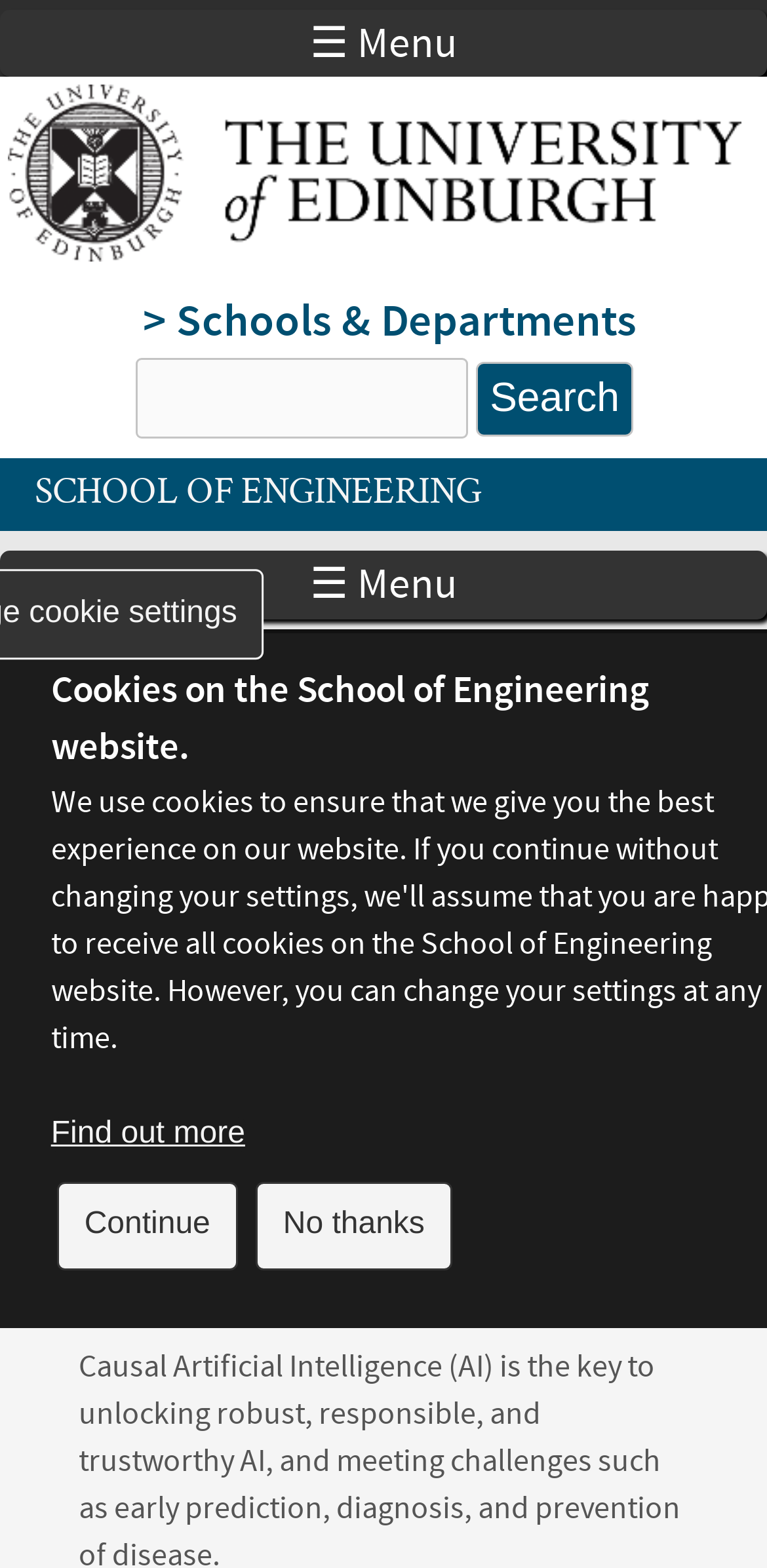Please examine the image and answer the question with a detailed explanation:
What is the name of the school?

I found the answer by looking at the heading element that says 'School of Engineering' which is located at the top of the webpage, indicating that it is the name of the school.